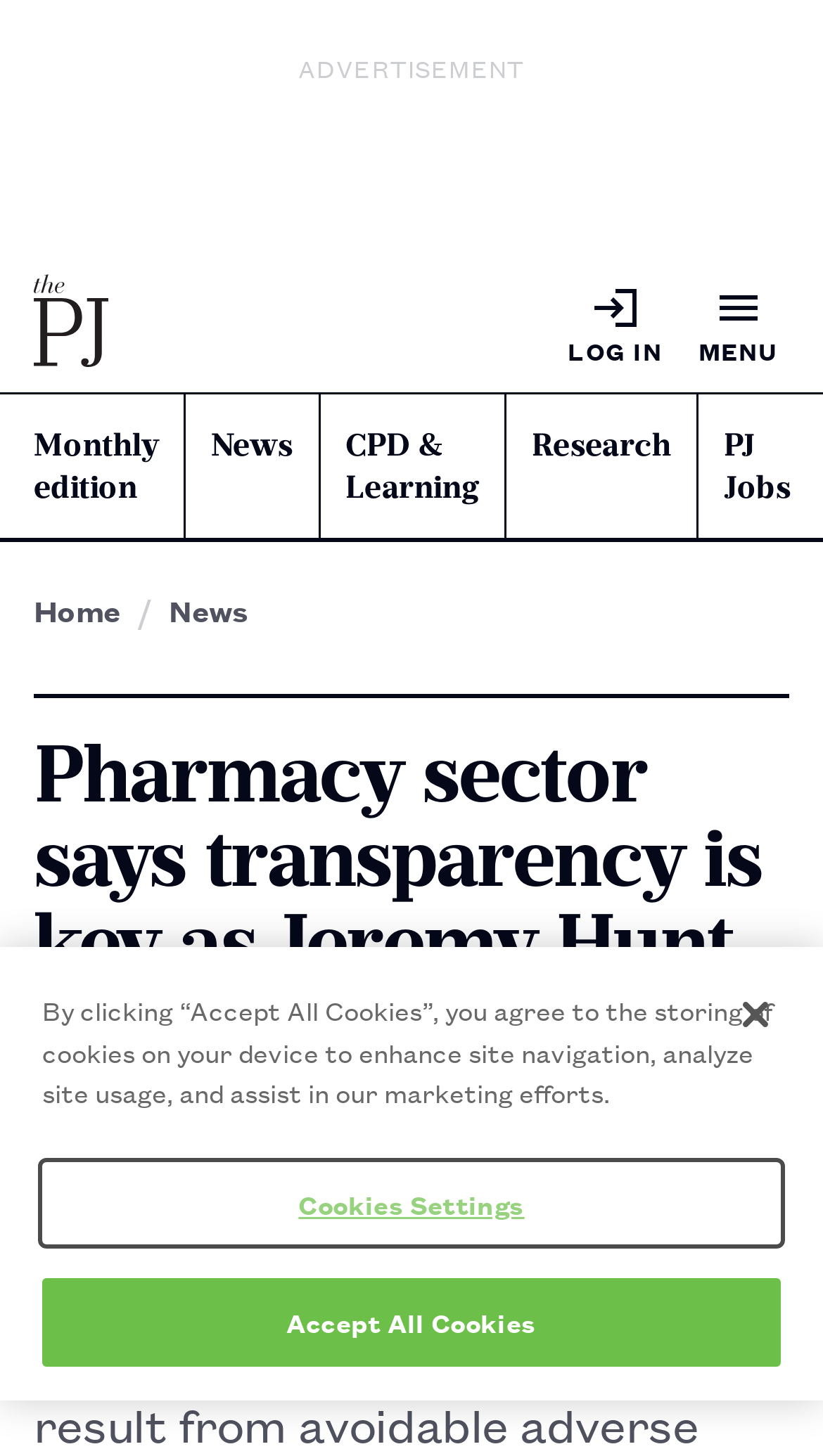Please determine the bounding box coordinates of the section I need to click to accomplish this instruction: "Click the PJ logo".

[0.041, 0.188, 0.134, 0.258]